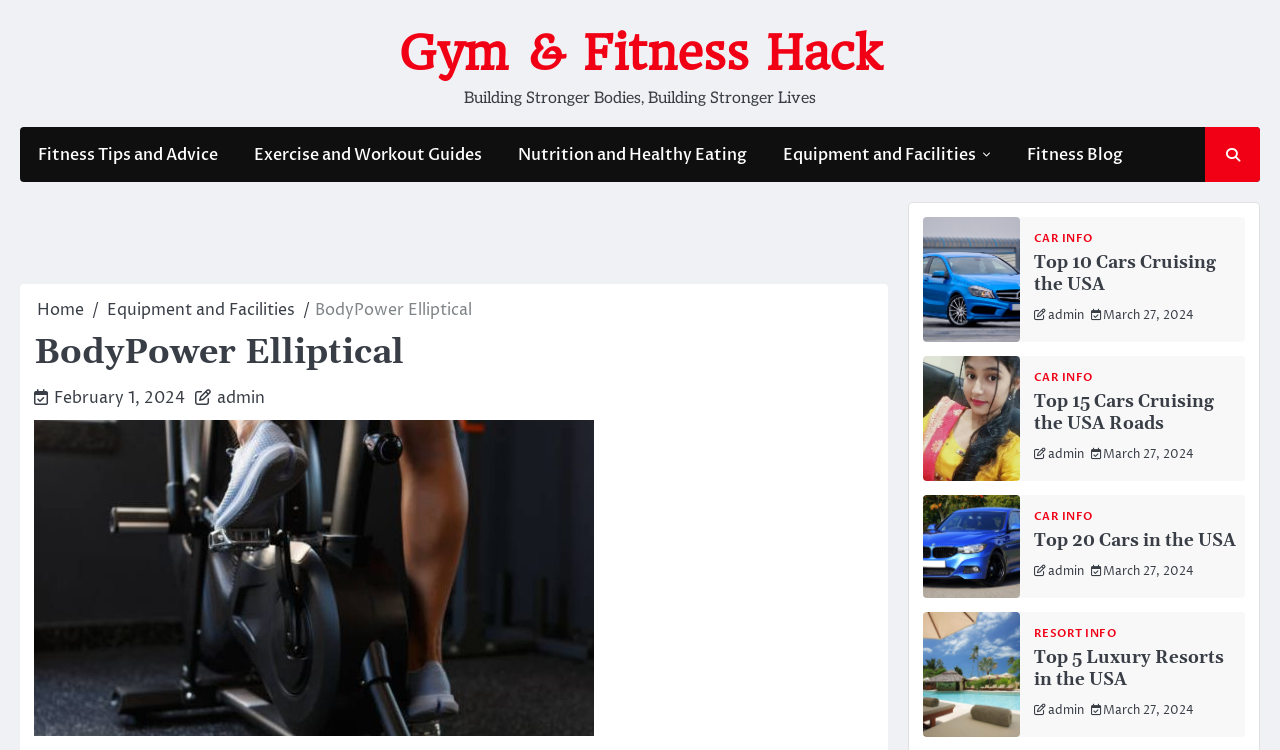Articulate a complete and detailed caption of the webpage elements.

The webpage is about BodyPower Elliptical, a gym and fitness hack. At the top, there is a link "Gym & Fitness Hack" and a static text "Building Stronger Bodies, Building Stronger Lives". Below this, there are five links: "Fitness Tips and Advice", "Exercise and Workout Guides", "Nutrition and Healthy Eating", "Equipment and Facilities", and "Fitness Blog". 

On the left side, there is a navigation menu with breadcrumbs, including links to "Home" and "Equipment and Facilities", and a static text "BodyPower Elliptical". Above this menu, there is a header with the title "BodyPower Elliptical". 

On the right side, there is an image of BodyPower Elliptical. Below the image, there are three sections, each with a heading, a link to the heading, and a link to the author "admin" and the date "March 27, 2024". The headings are "Top 10 Cars Cruising the USA", "Top 15 Cars Cruising the USA Roads", and "Top 20 Cars in the USA". 

Below these sections, there is another section with a heading "Top 5 Luxury Resorts in the USA", a link to the heading, and a link to the author "admin" and the date "March 27, 2024".